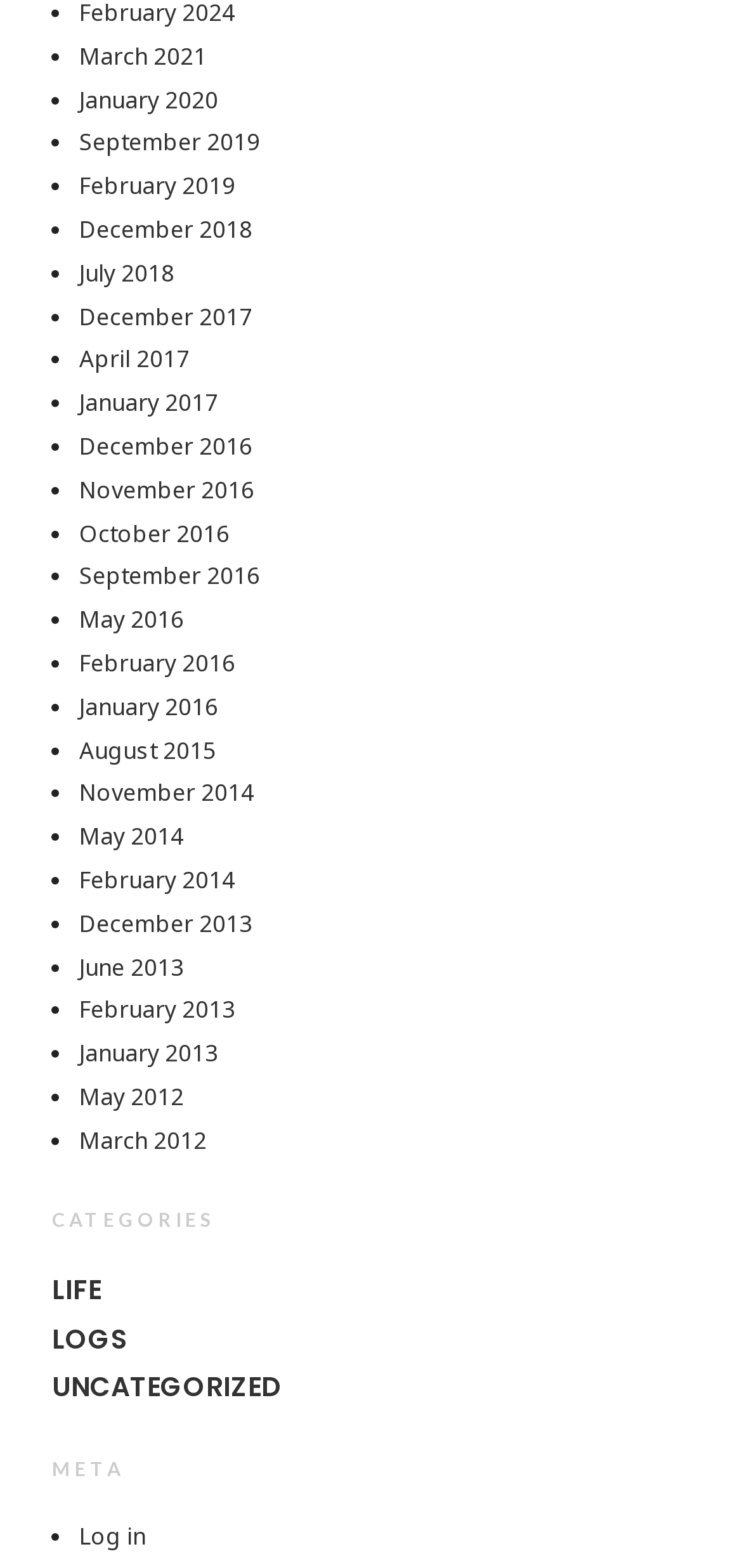Answer in one word or a short phrase: 
How many categories are there?

3